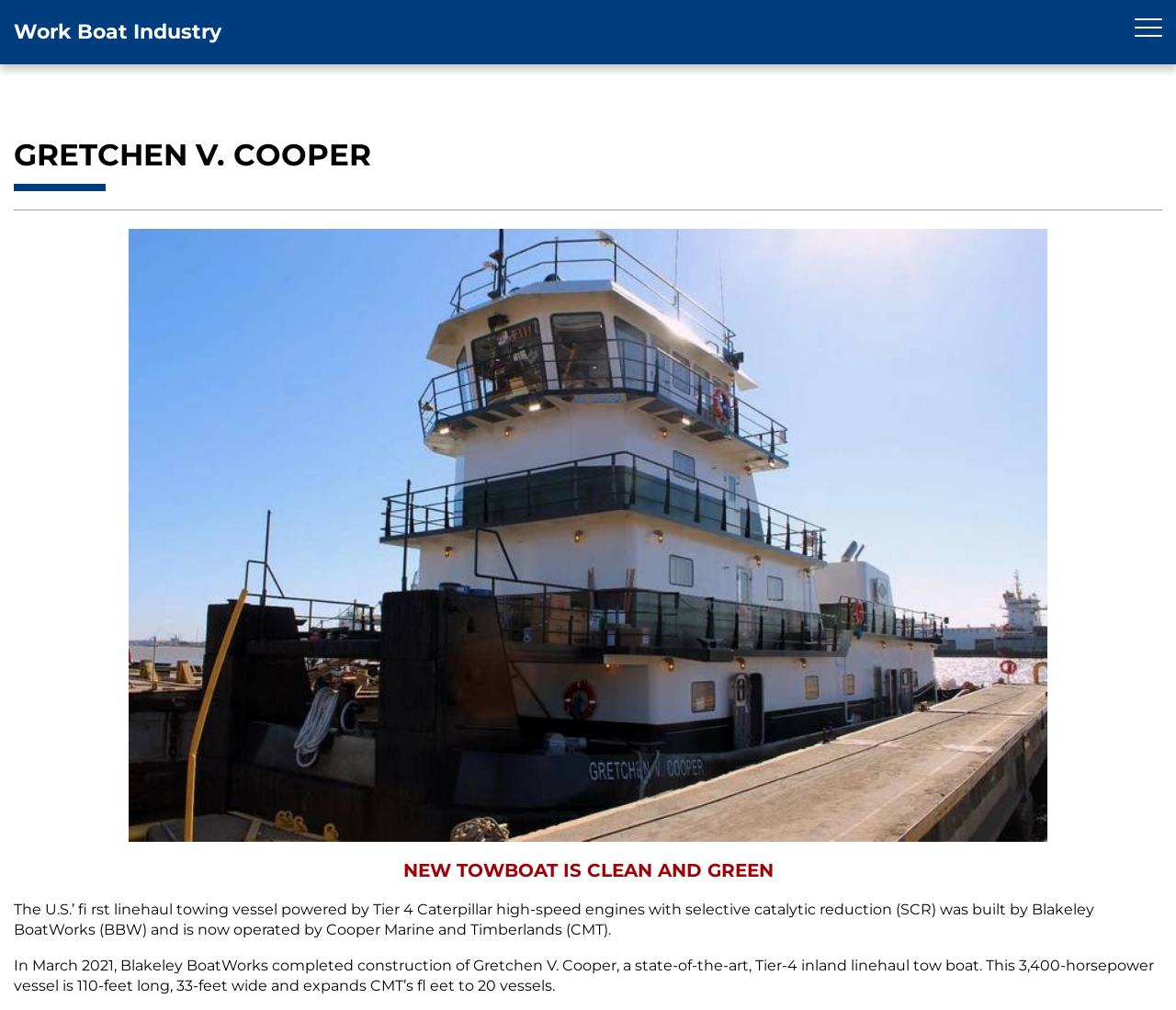Please determine the bounding box coordinates for the UI element described here. Use the format (top-left x, top-left y, bottom-right x, bottom-right y) with values bounded between 0 and 1: Websites

None